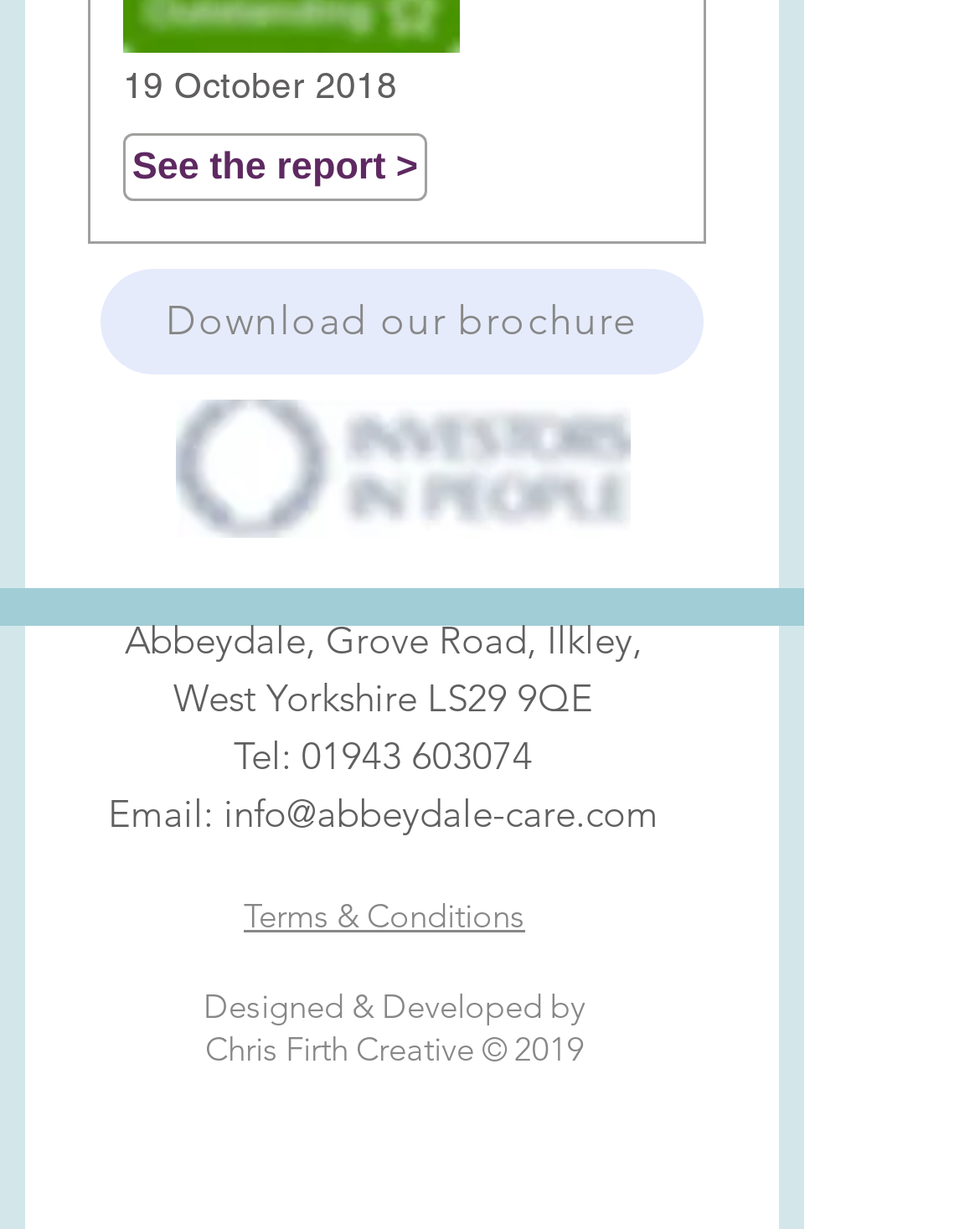What is the address of Abbeydale? Based on the image, give a response in one word or a short phrase.

Abbeydale, Grove Road, Ilkley, West Yorkshire LS29 9QE